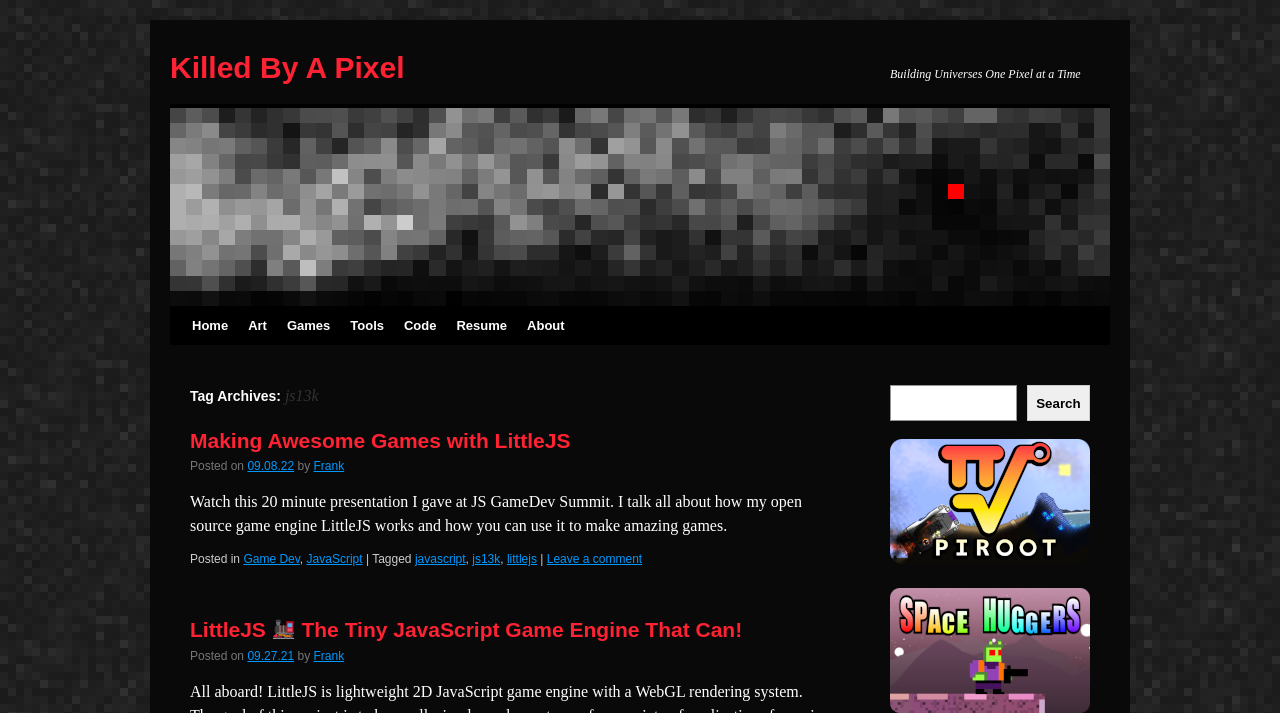Provide a single word or phrase to answer the given question: 
What is the topic of the presentation mentioned in the first article?

JS GameDev Summit